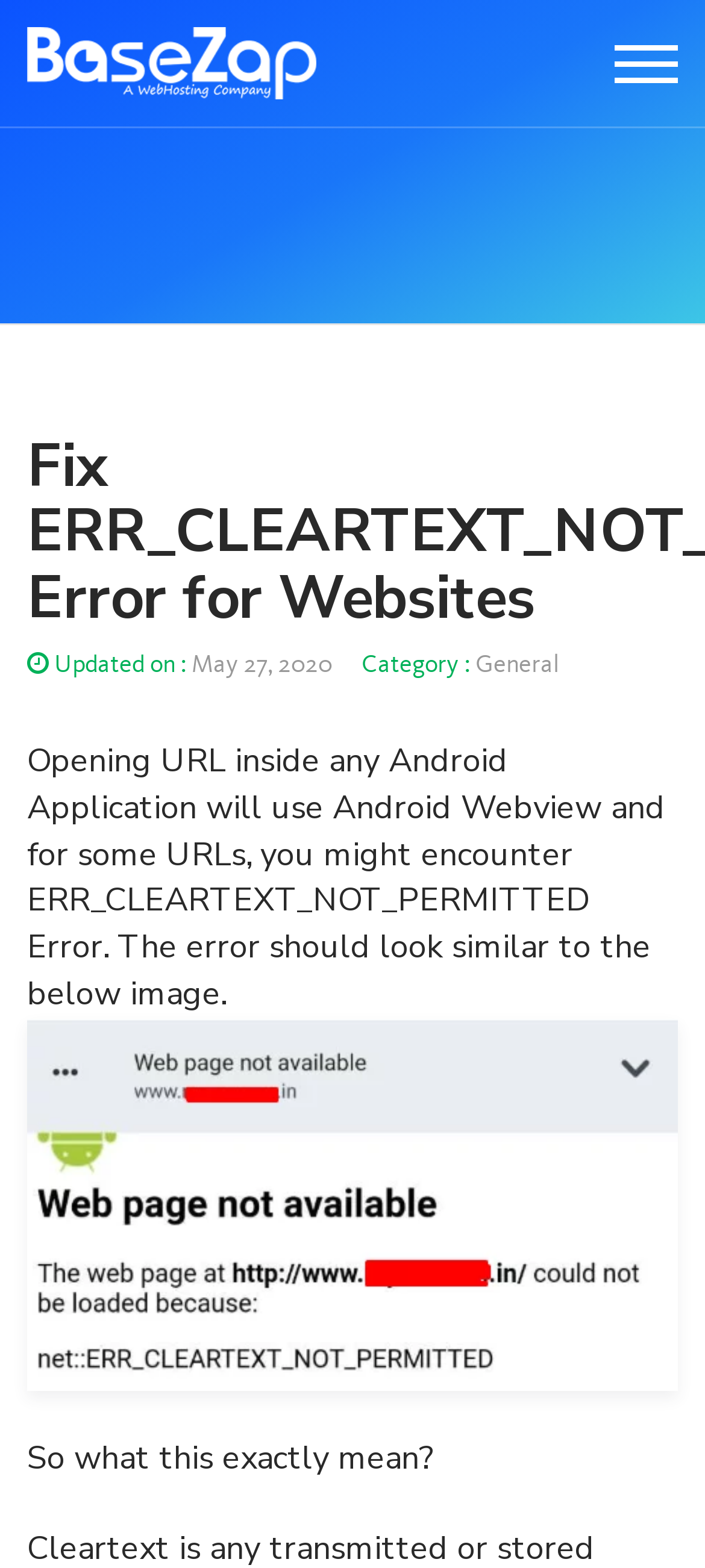What is the principal heading displayed on the webpage?

Fix ERR_CLEARTEXT_NOT_PERMITTED Error for Websites